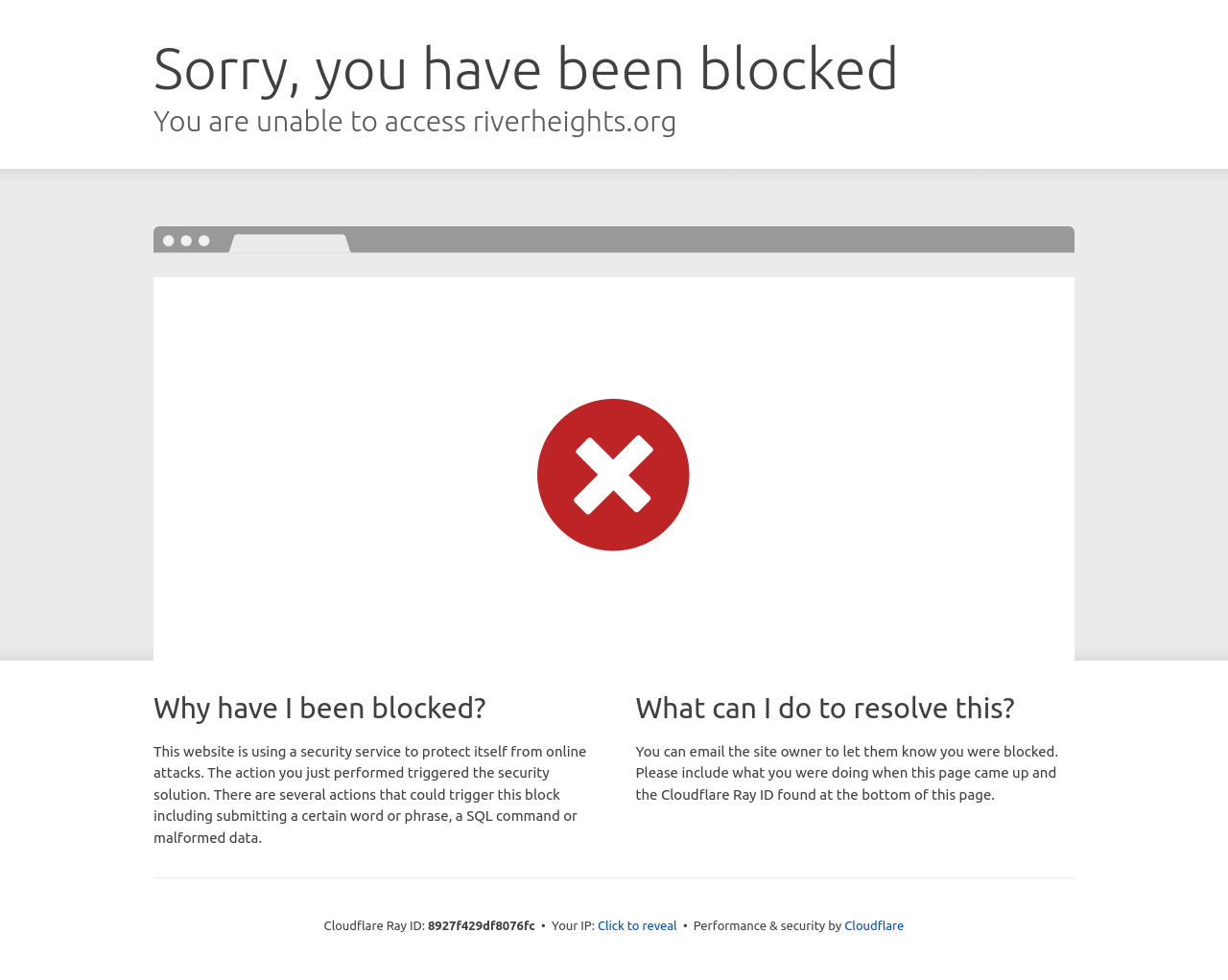Answer succinctly with a single word or phrase:
What is the ID of the Cloudflare Ray?

8927f429df8076fc